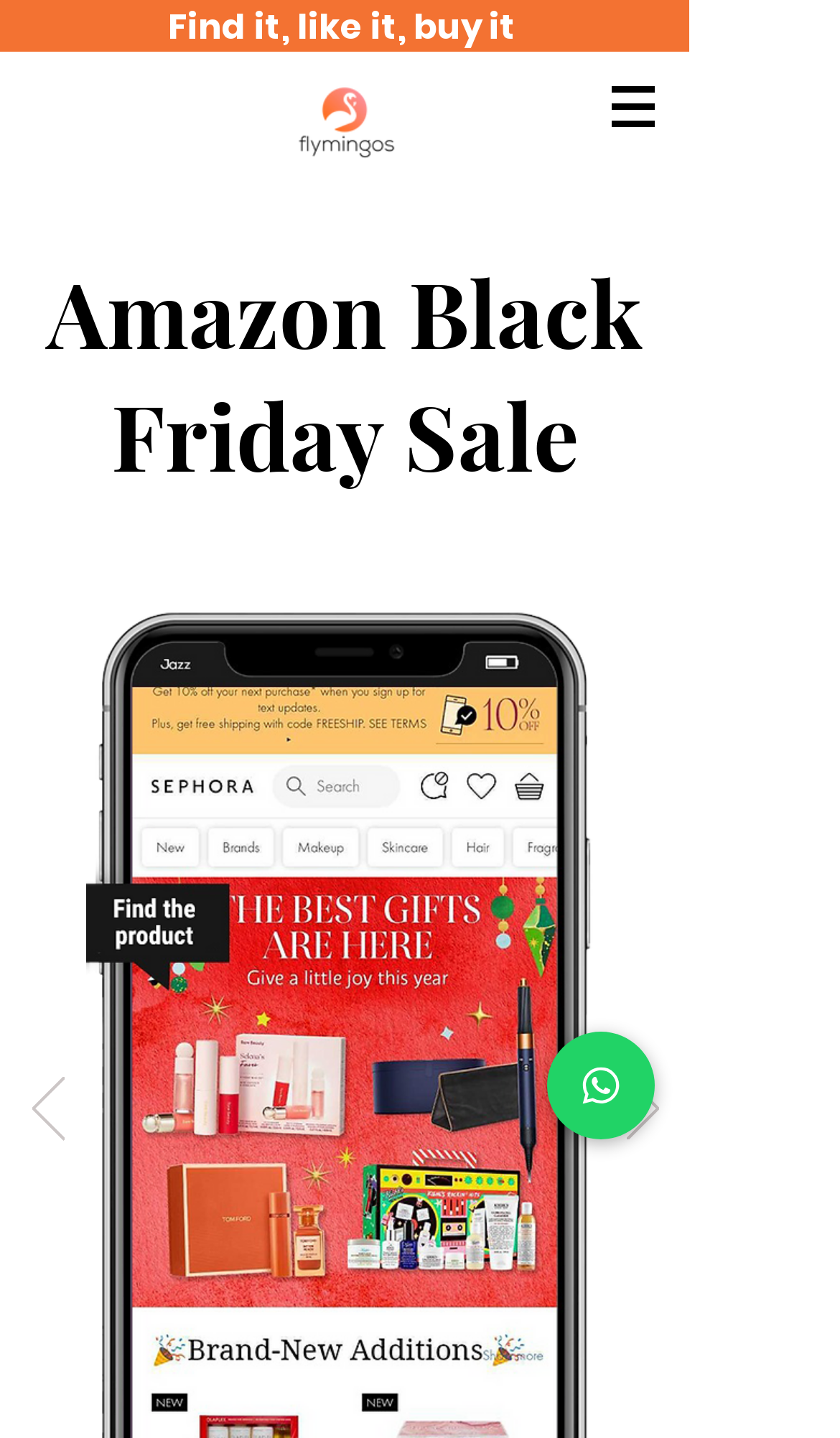Answer this question in one word or a short phrase: How many main sections are there on the webpage?

2